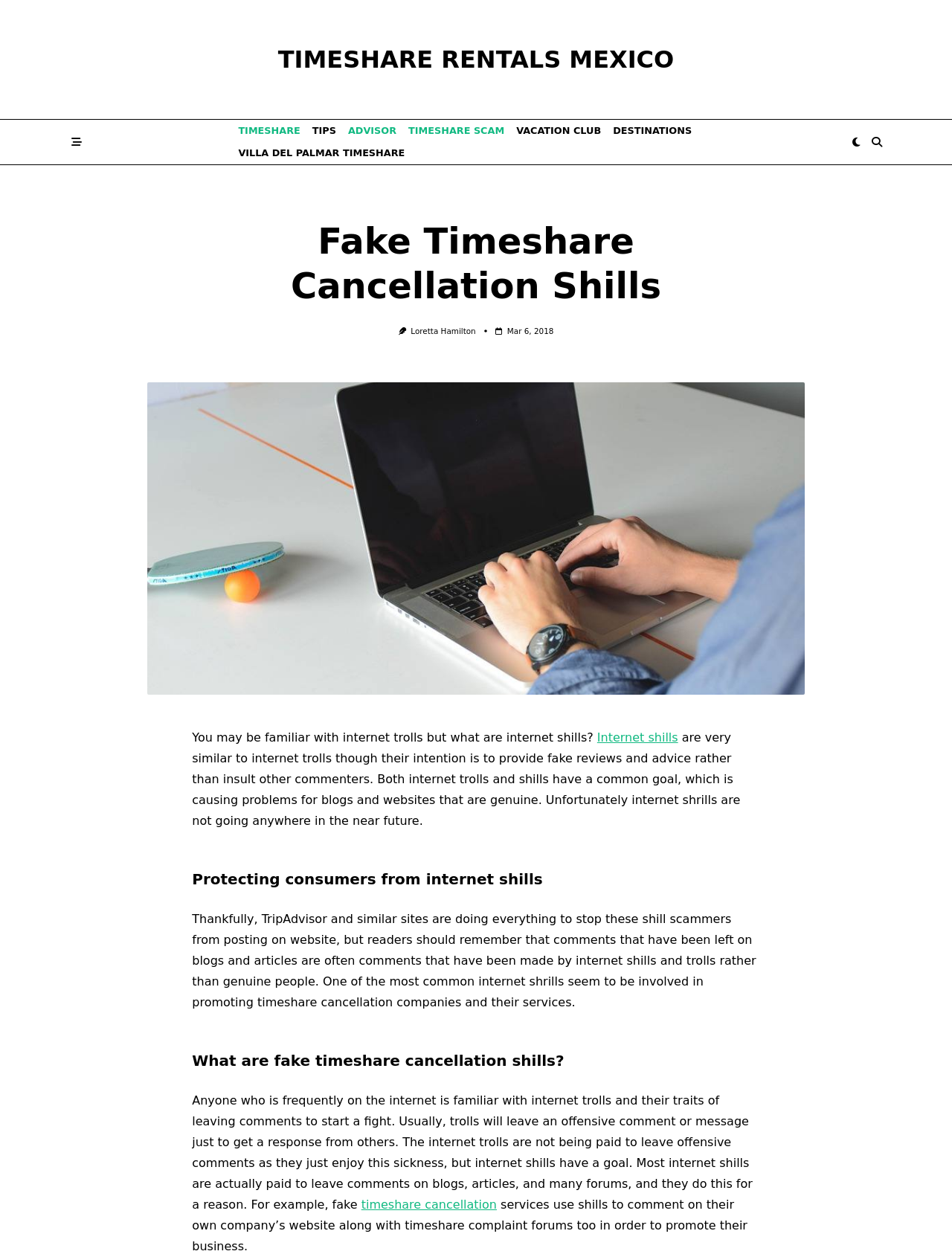What is the purpose of internet shills?
Based on the screenshot, respond with a single word or phrase.

To provide fake reviews and advice